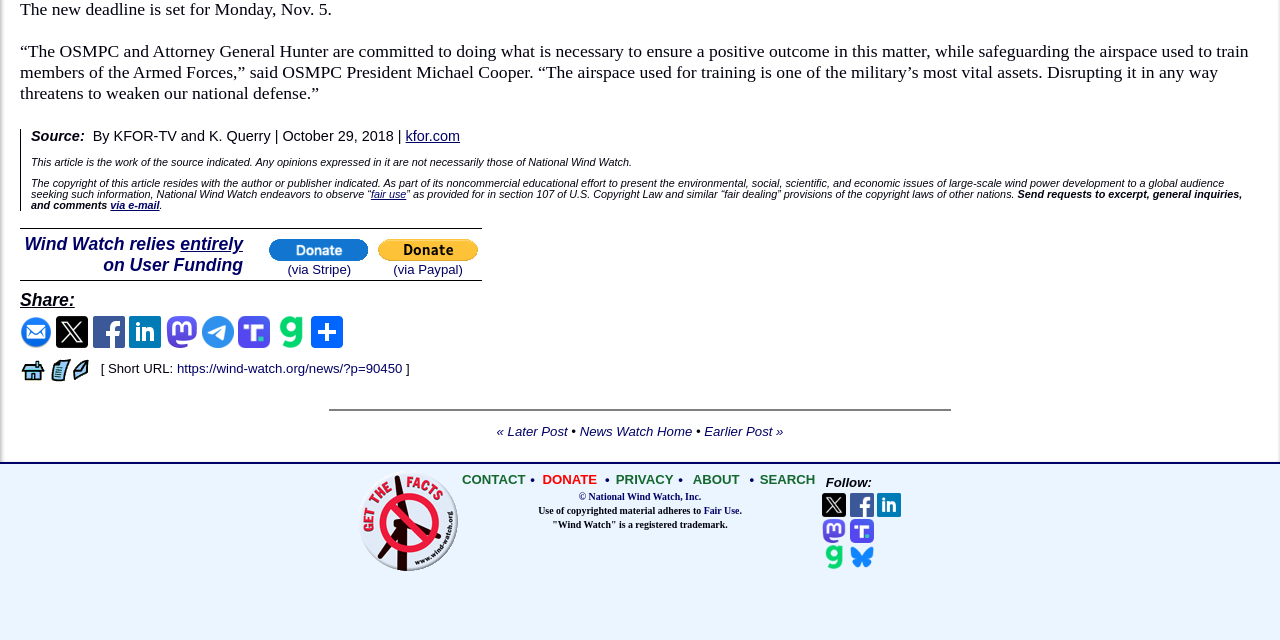Calculate the bounding box coordinates for the UI element based on the following description: "RECIPROCAL ARRANGEMENT". Ensure the coordinates are four float numbers between 0 and 1, i.e., [left, top, right, bottom].

None